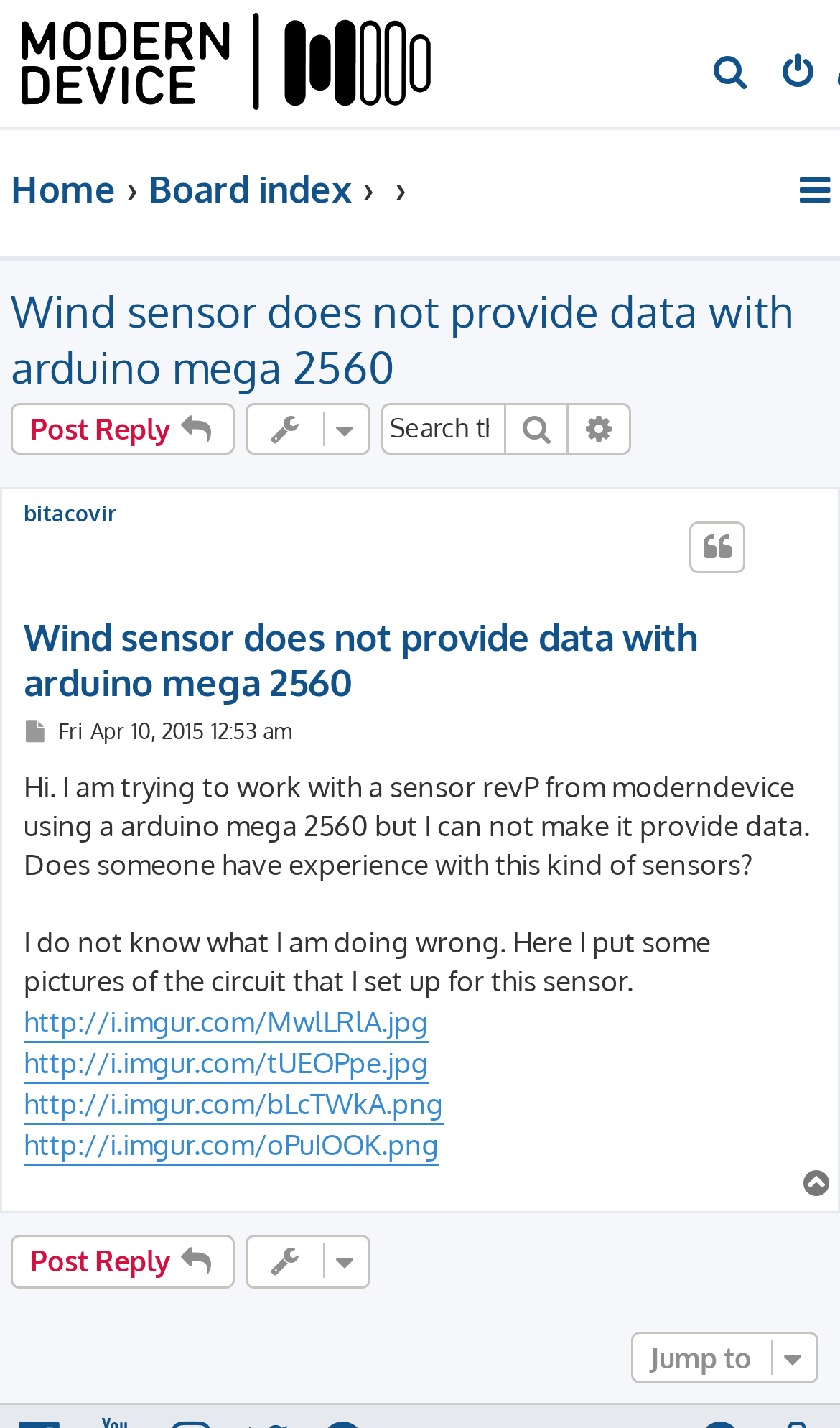What is the time of the first post?
Look at the image and answer with only one word or phrase.

Fri Apr 10, 2015 12:53 am